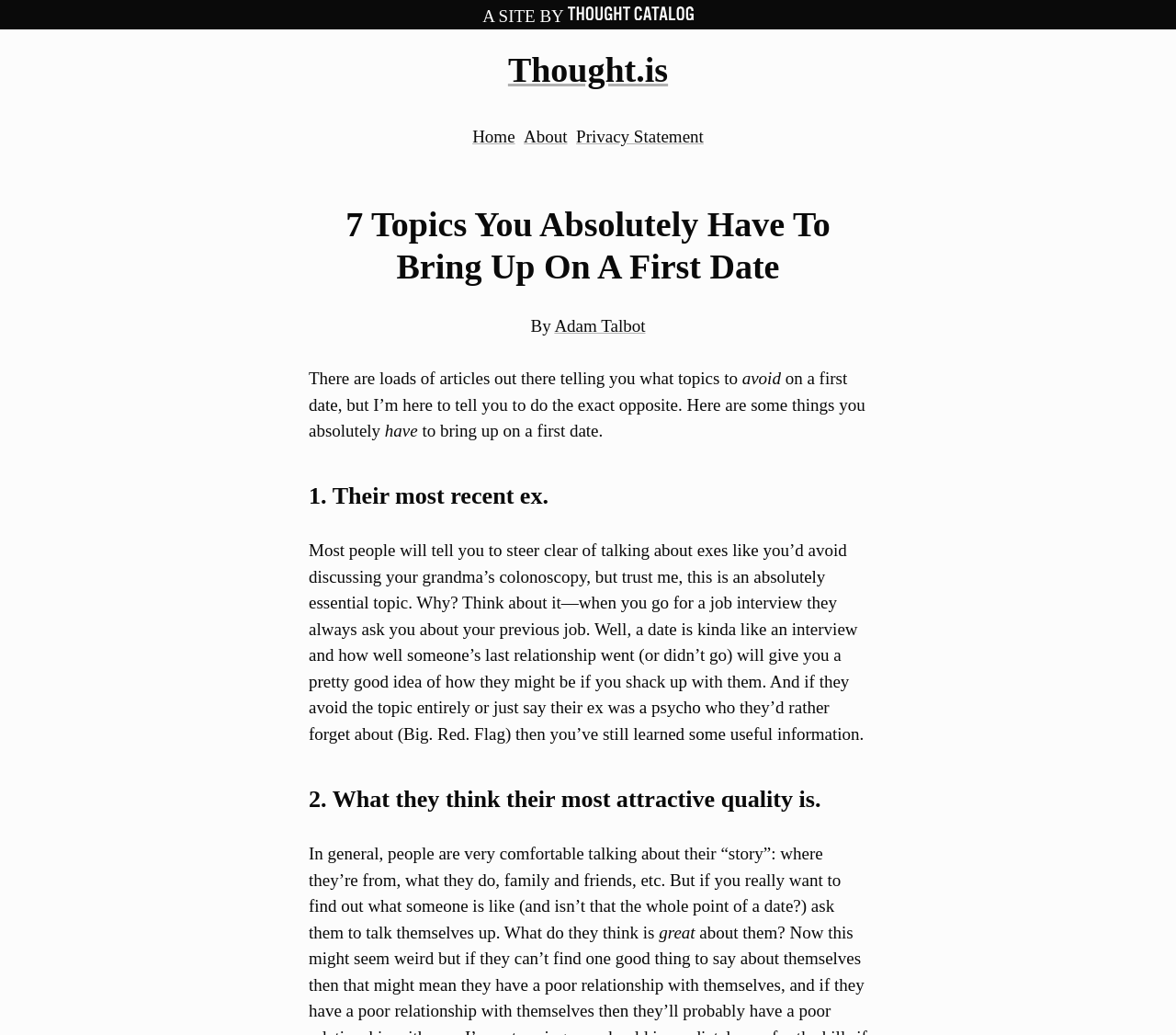What is the second topic to bring up on a first date?
Refer to the image and give a detailed answer to the query.

The second topic to bring up on a first date can be found by looking at the second heading in the article, which says '2. What they think their most attractive quality is.'. This indicates that the author suggests asking about what someone thinks is their most attractive quality on a first date.